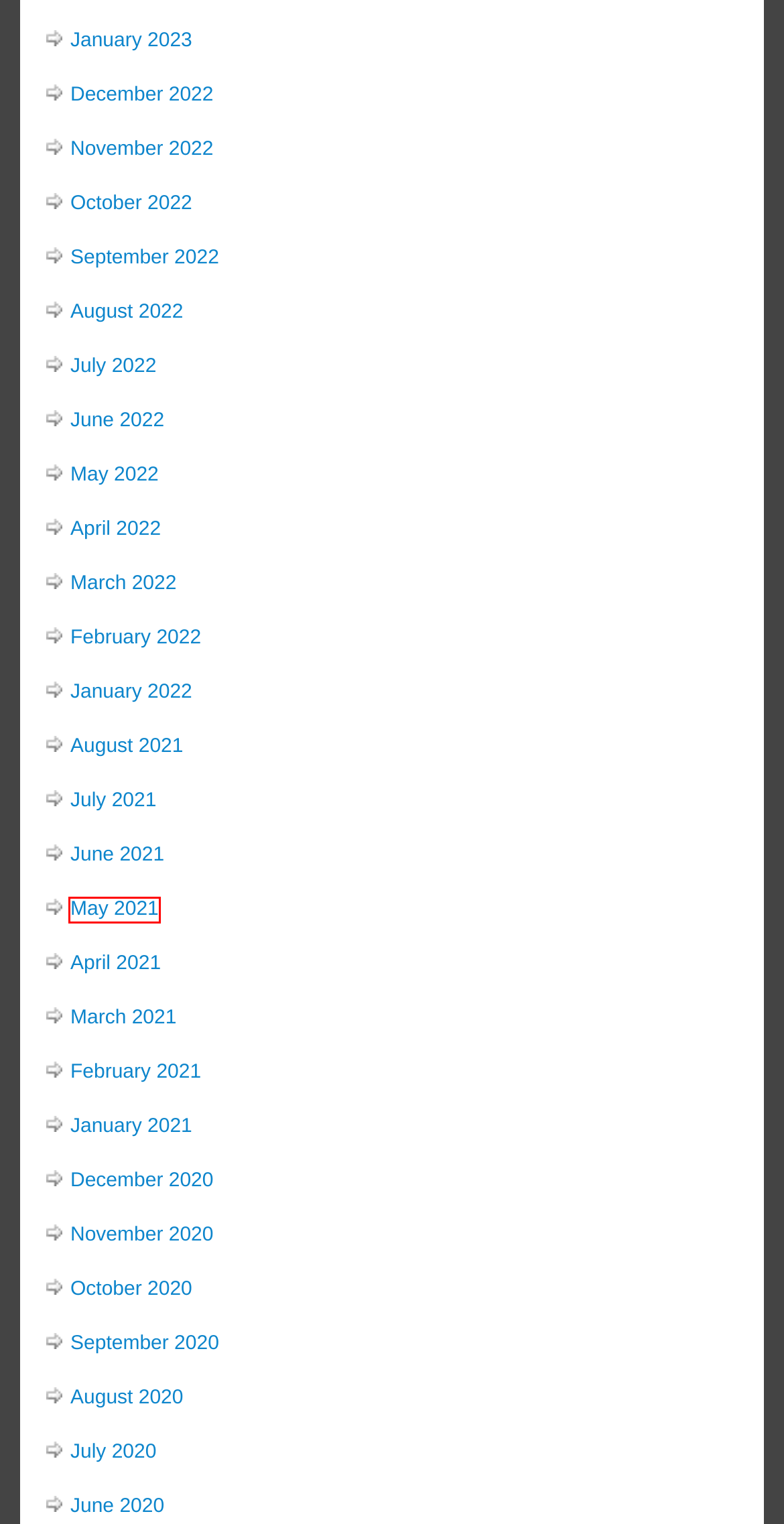With the provided webpage screenshot containing a red bounding box around a UI element, determine which description best matches the new webpage that appears after clicking the selected element. The choices are:
A. May  2021   - The Internet Marketing Library
B. April  2021   - The Internet Marketing Library
C. January  2022   - The Internet Marketing Library
D. February  2022   - The Internet Marketing Library
E. April  2022   - The Internet Marketing Library
F. October  2020   - The Internet Marketing Library
G. July  2021   - The Internet Marketing Library
H. September  2020   - The Internet Marketing Library

A